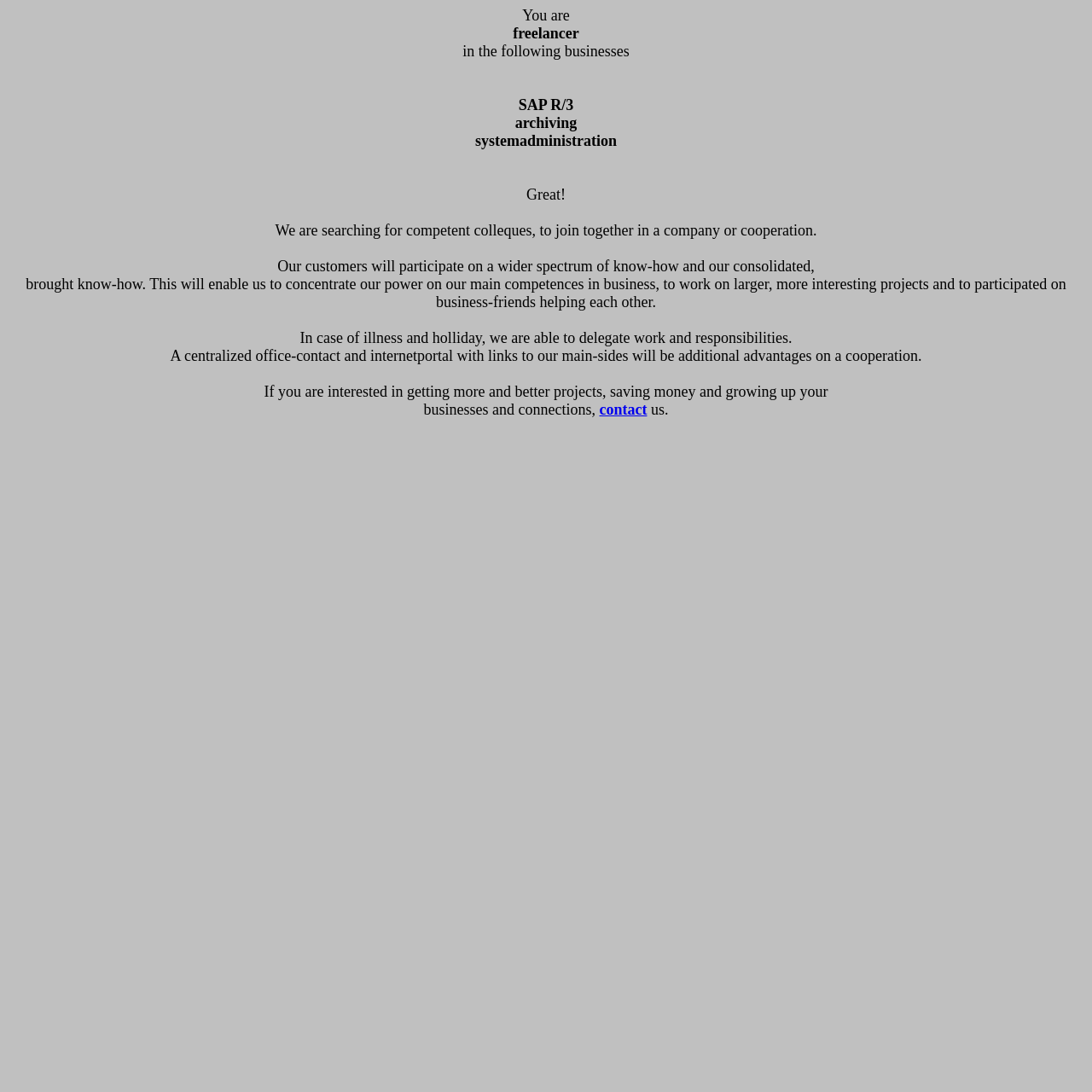What type of professionals is the company looking for?
Using the visual information from the image, give a one-word or short-phrase answer.

Freelancers